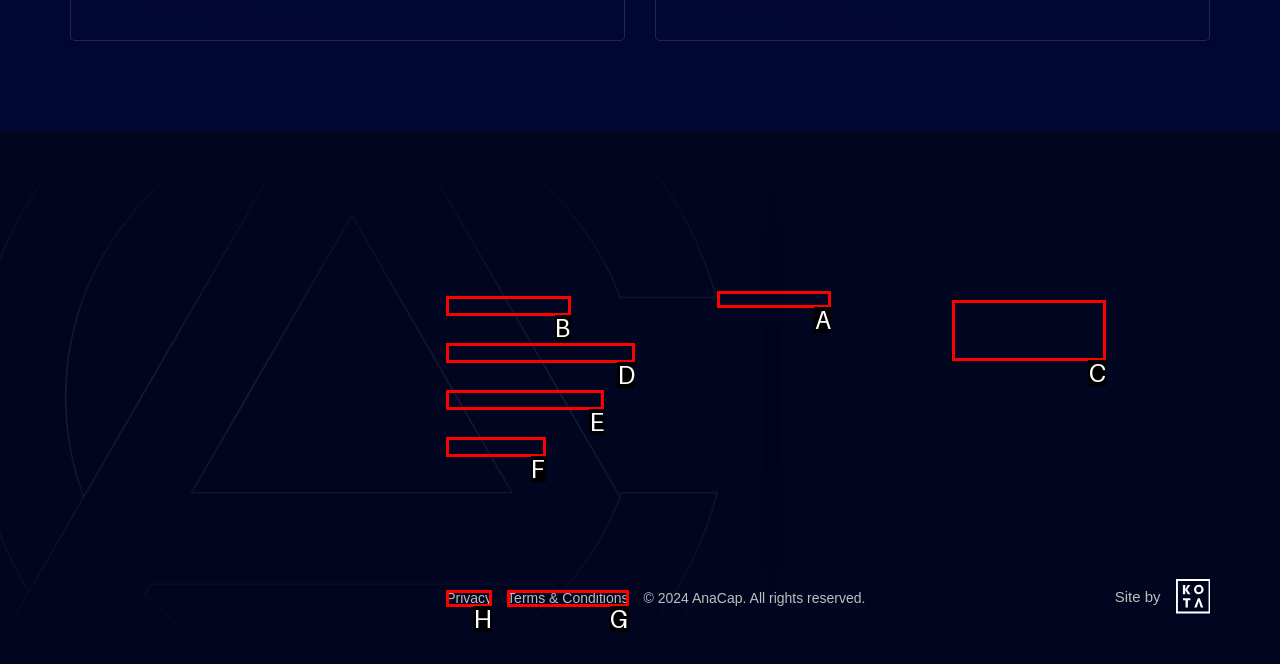Determine which HTML element to click for this task: View Privacy Provide the letter of the selected choice.

H